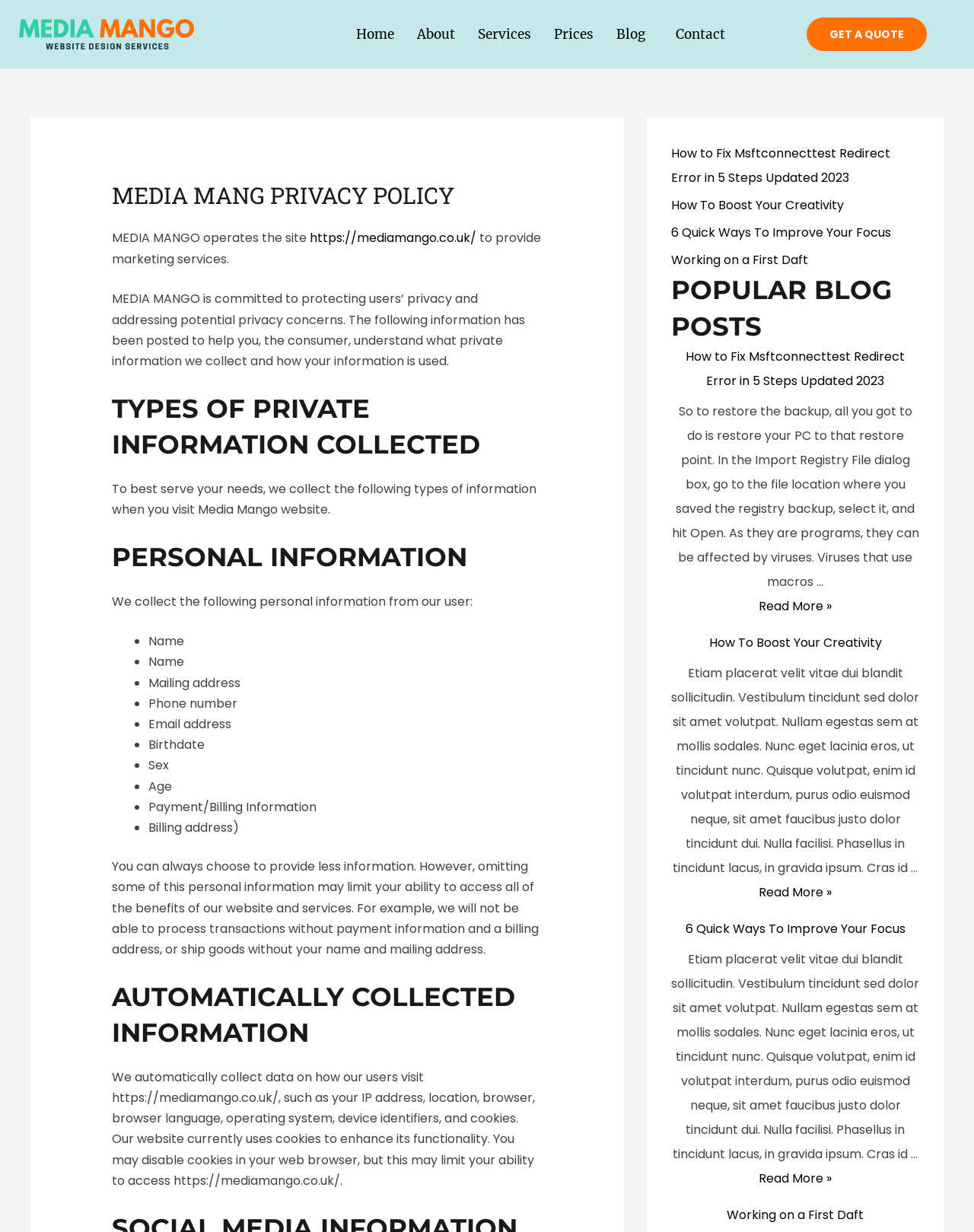Please pinpoint the bounding box coordinates for the region I should click to adhere to this instruction: "Click the 'Contact' link".

[0.682, 0.014, 0.756, 0.042]